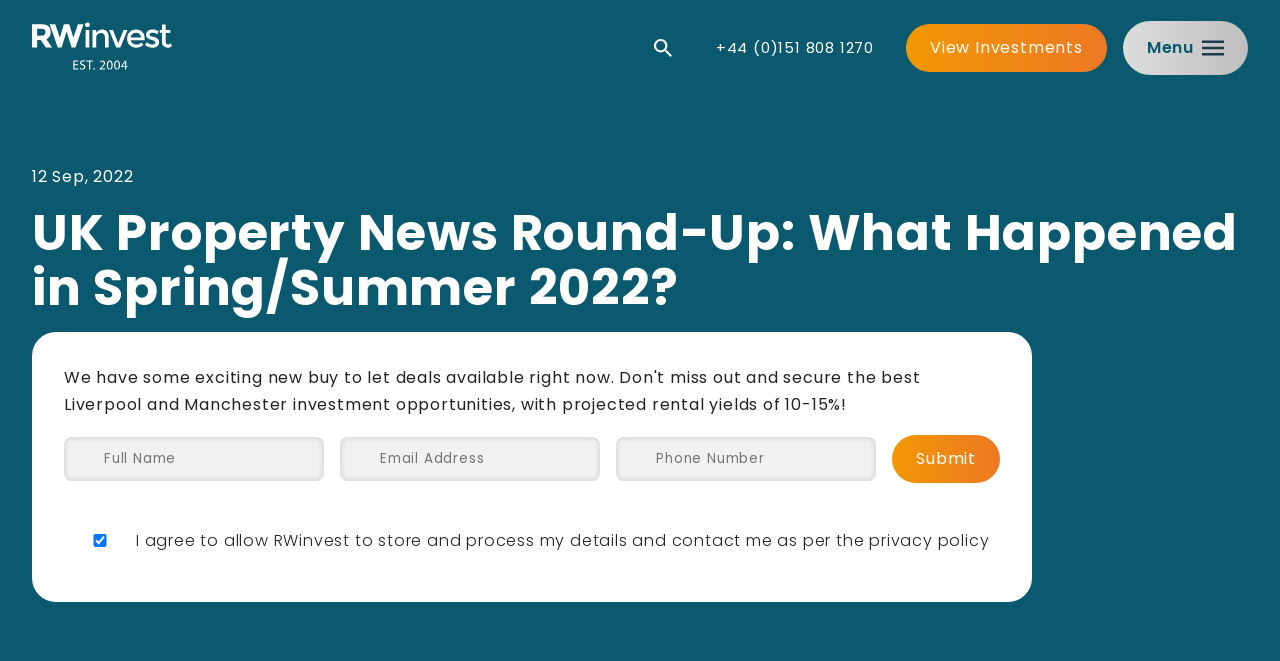What is the purpose of the form? Please answer the question using a single word or phrase based on the image.

Contact form